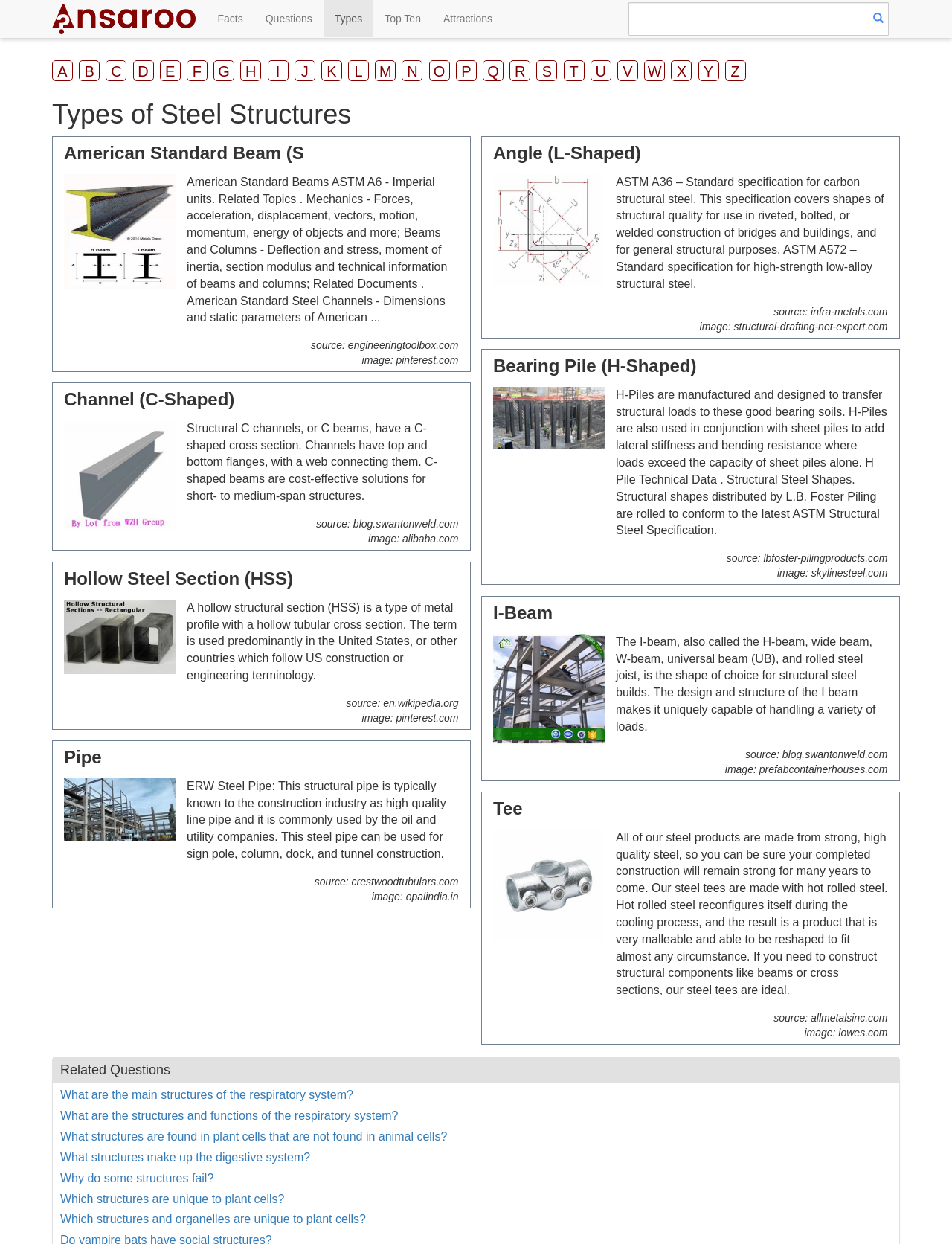Find the bounding box coordinates of the element I should click to carry out the following instruction: "Click on the 'Types' link".

[0.34, 0.0, 0.392, 0.03]